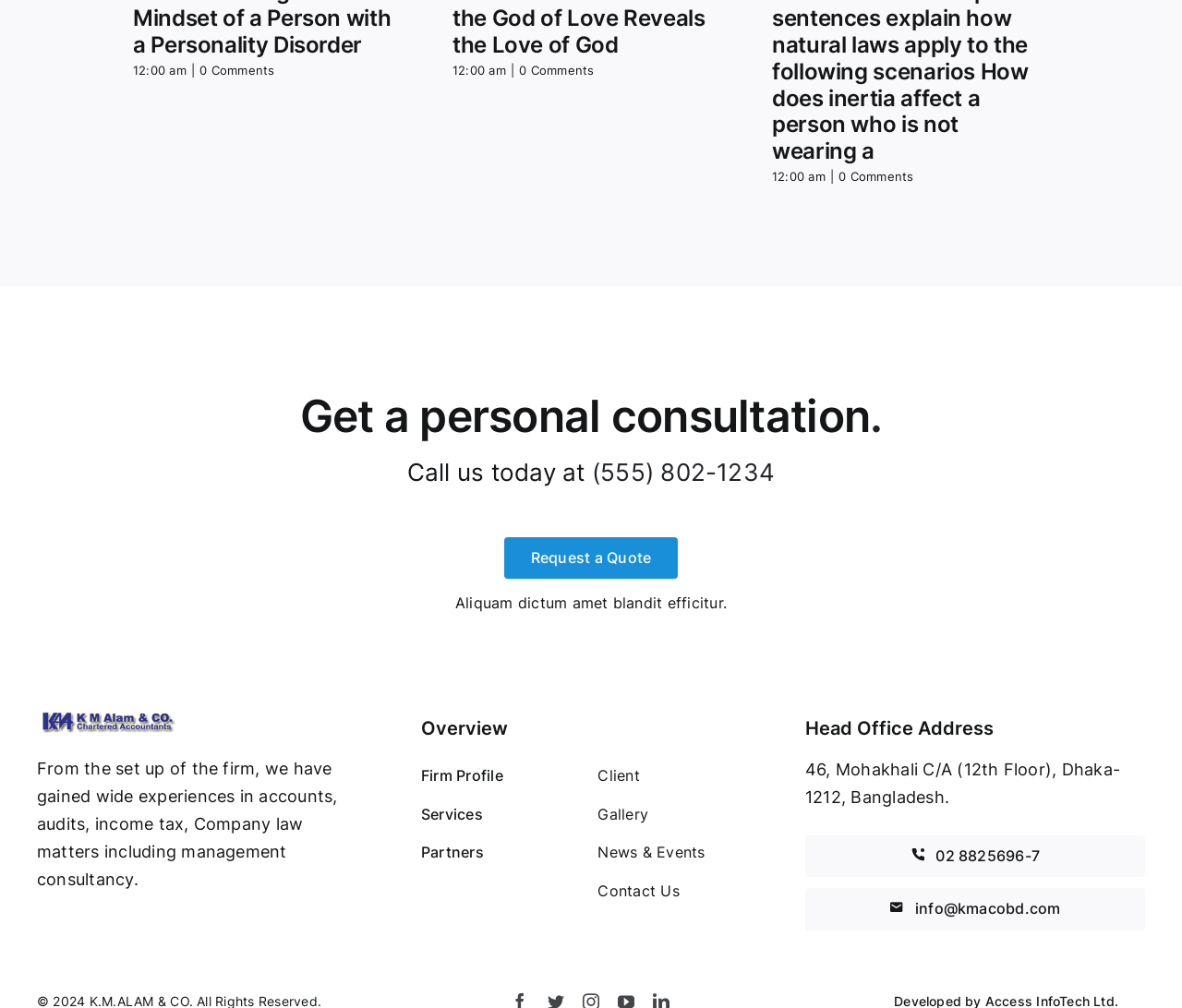Determine the bounding box coordinates for the HTML element described here: "0 Comments".

[0.709, 0.168, 0.773, 0.182]